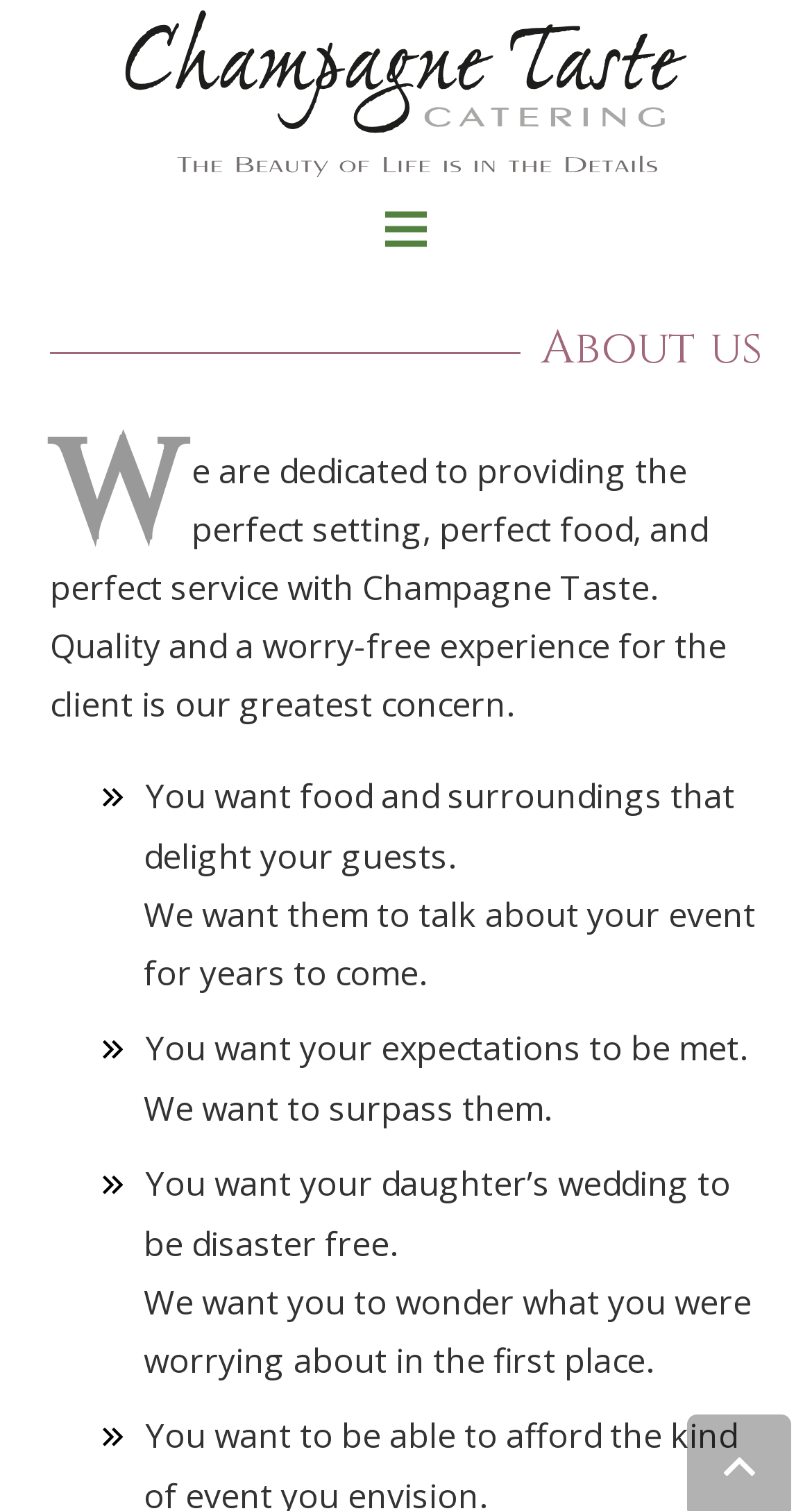Offer a thorough description of the webpage.

The webpage is about Champagne Taste Catering, a Richmond Virginia-based catering company. At the top left of the page, there is a logo link labeled "Champtaste_logo". Next to it, on the top right, is a link labeled "Menu". 

Below the logo and menu links, there is a heading titled "About us". Underneath the heading, there is a brief introduction to the company, stating that they are dedicated to providing the perfect setting, food, and service, with a focus on quality and a worry-free experience for clients. 

Following this introduction, there are several paragraphs of text that outline the company's goals and values. The first paragraph mentions that clients want to delight their guests with food and surroundings. The second paragraph states that the company wants clients to talk about their events for years to come. The third paragraph highlights the importance of meeting client expectations, while the fourth paragraph expresses the company's desire to surpass those expectations. The fifth paragraph mentions the company's goal of making events, such as weddings, disaster-free. The final paragraph reassures clients that they will be able to relax and enjoy their events without worrying about the details.